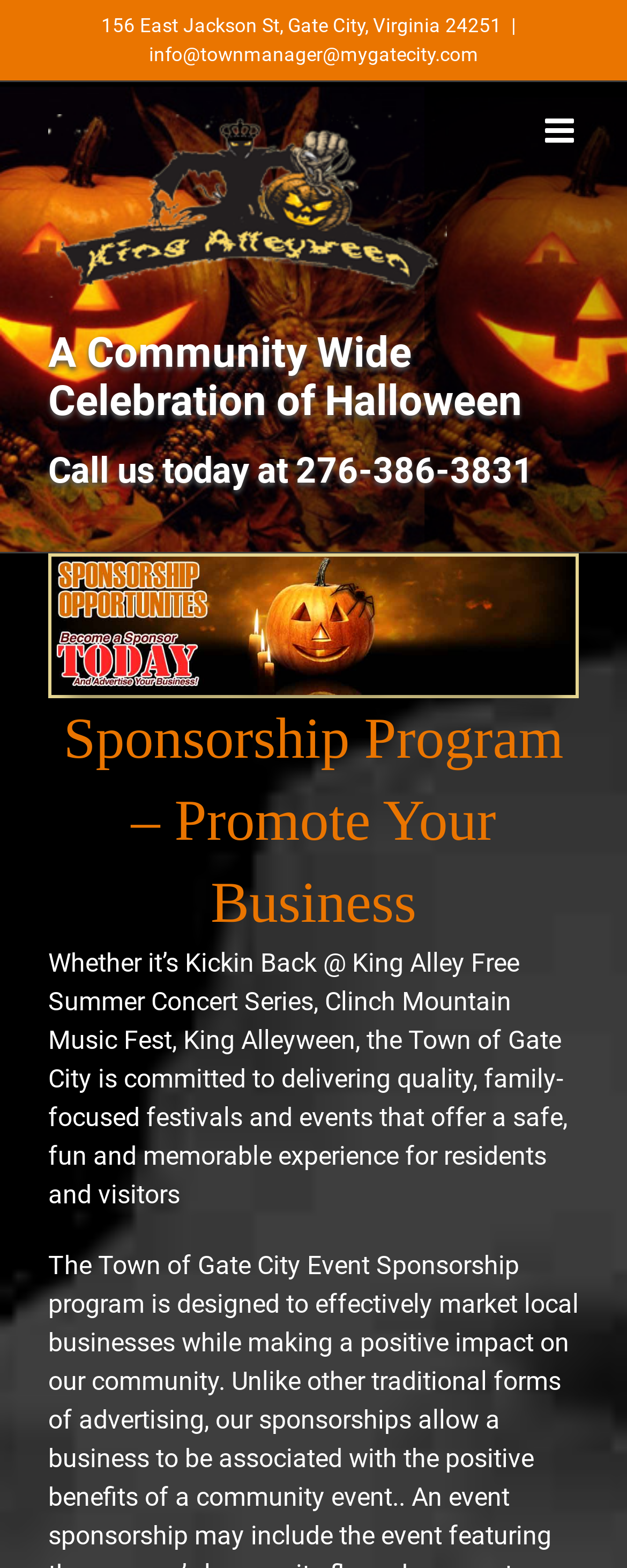Describe all significant elements and features of the webpage.

The webpage appears to be about the Sponsorship Program of the Town of Gate City, Virginia, with a focus on promoting local businesses. At the top left of the page, there is a logo of King Alleyween, Haunted Gate City, VA, accompanied by the address "156 East Jackson St, Gate City, Virginia 24251" and an email address "info@townmanager@mygatecity.com". 

Below the logo, there is a heading that reads "A Community Wide Celebration of Halloween", followed by a call-to-action to "Call us today at 276-386-3831". On the top right, there is a toggle button to expand the mobile menu.

The main content of the page is divided into sections. The first section has a heading that reads "Sponsorship Program – Promote Your Business", followed by a paragraph of text that describes the town's commitment to delivering quality, family-focused festivals and events. 

There is an image related to Halloween on the right side of the page, which takes up a significant portion of the screen. At the bottom right, there is a "Go to Top" button. Overall, the webpage has a simple layout with a focus on promoting the town's sponsorship program and events.